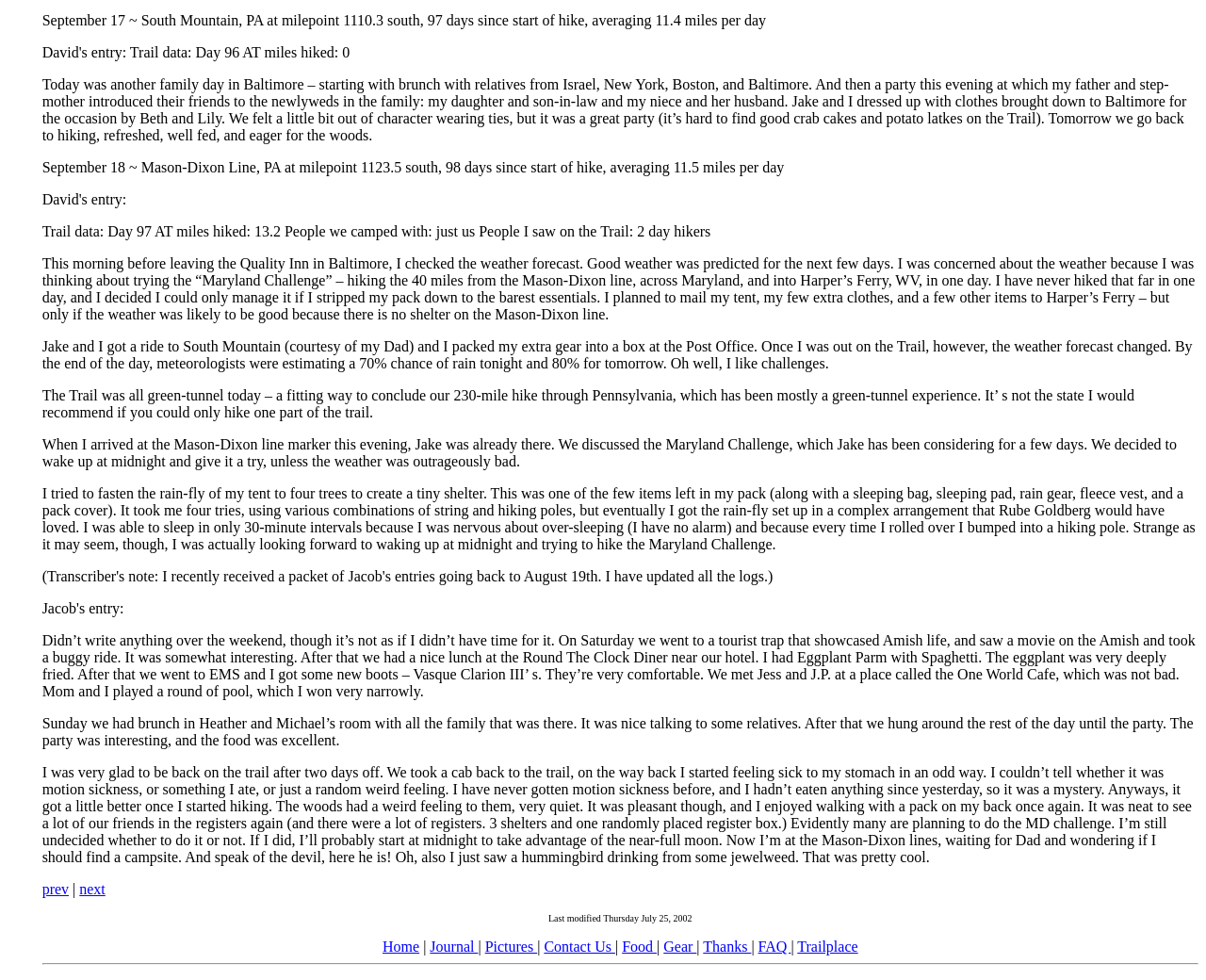Pinpoint the bounding box coordinates for the area that should be clicked to perform the following instruction: "go to previous page".

[0.035, 0.899, 0.057, 0.916]